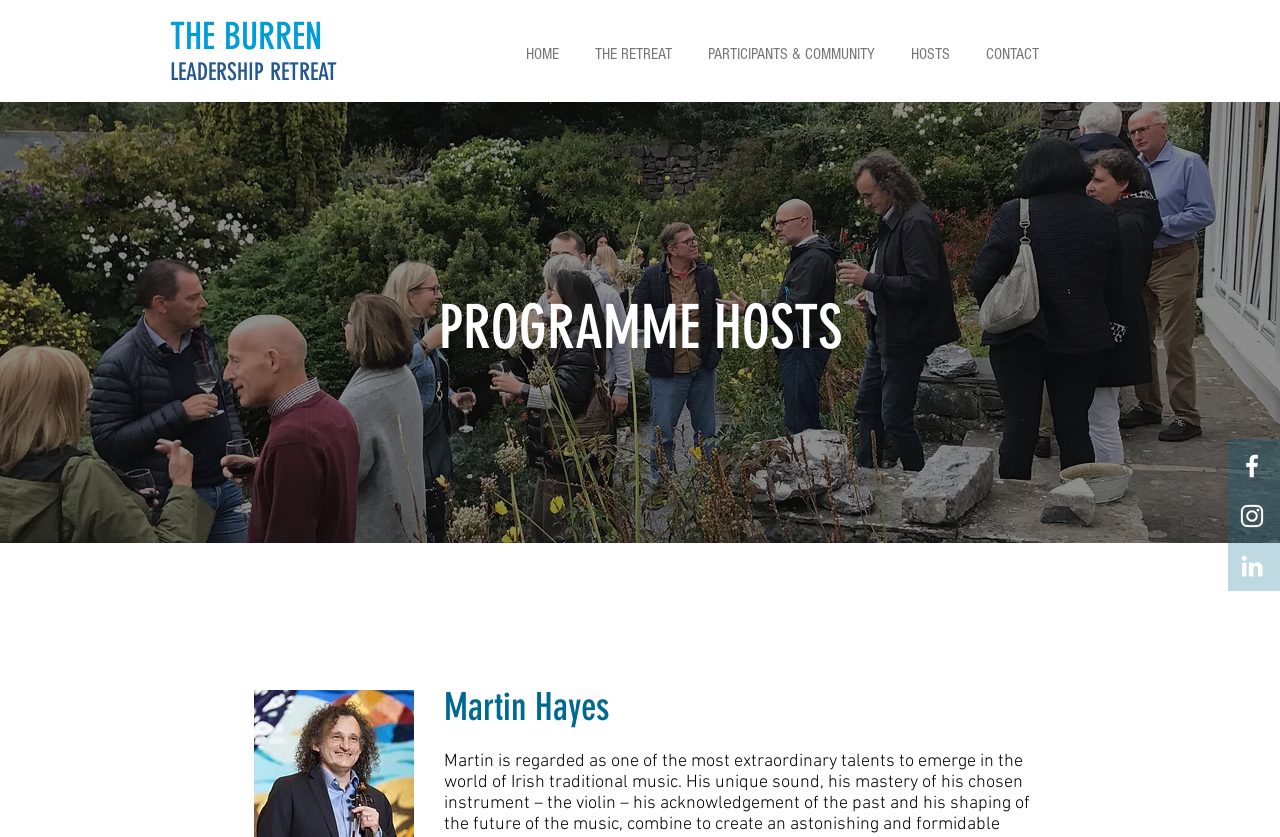Bounding box coordinates are specified in the format (top-left x, top-left y, bottom-right x, bottom-right y). All values are floating point numbers bounded between 0 and 1. Please provide the bounding box coordinate of the region this sentence describes: THE BURREN

[0.133, 0.017, 0.252, 0.069]